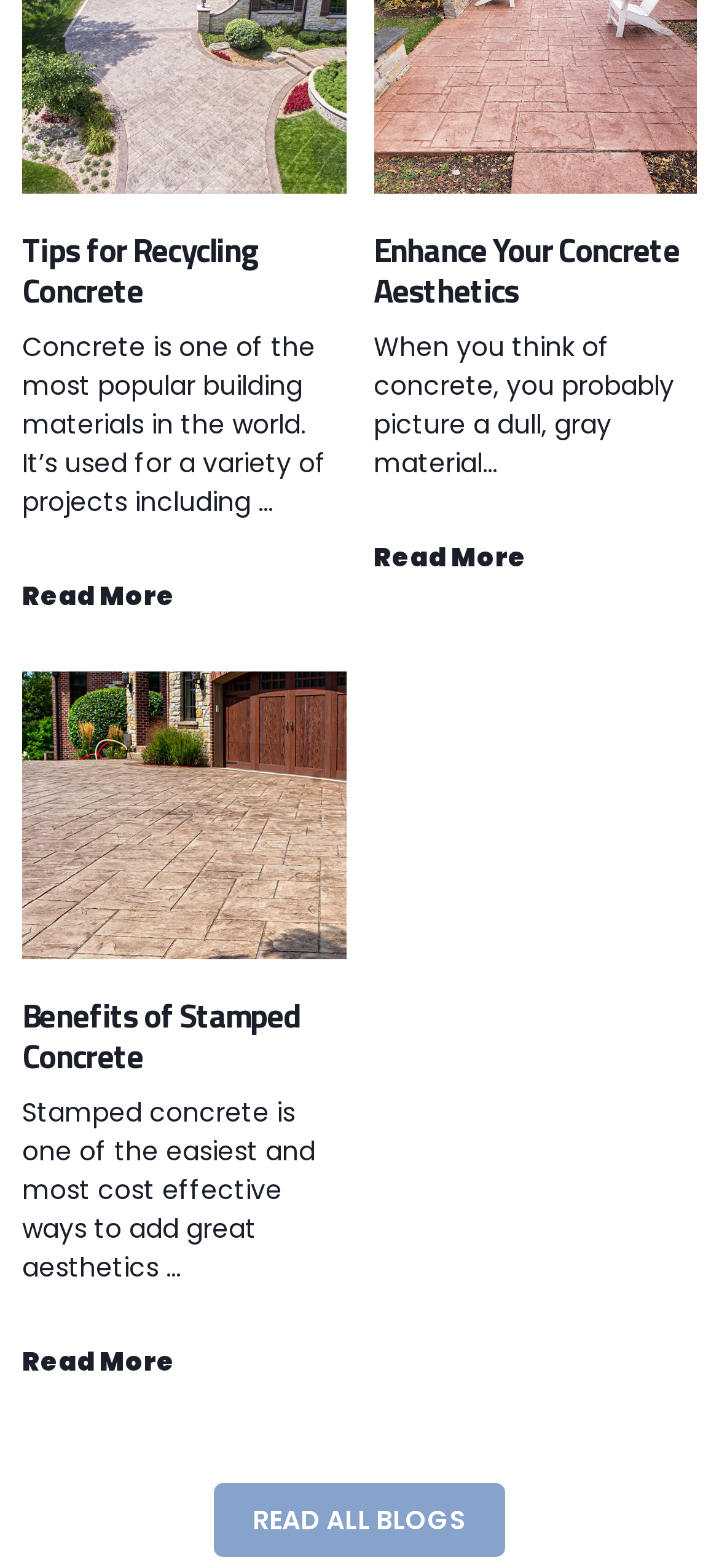Using the description "Read More", locate and provide the bounding box of the UI element.

[0.031, 0.857, 0.244, 0.88]